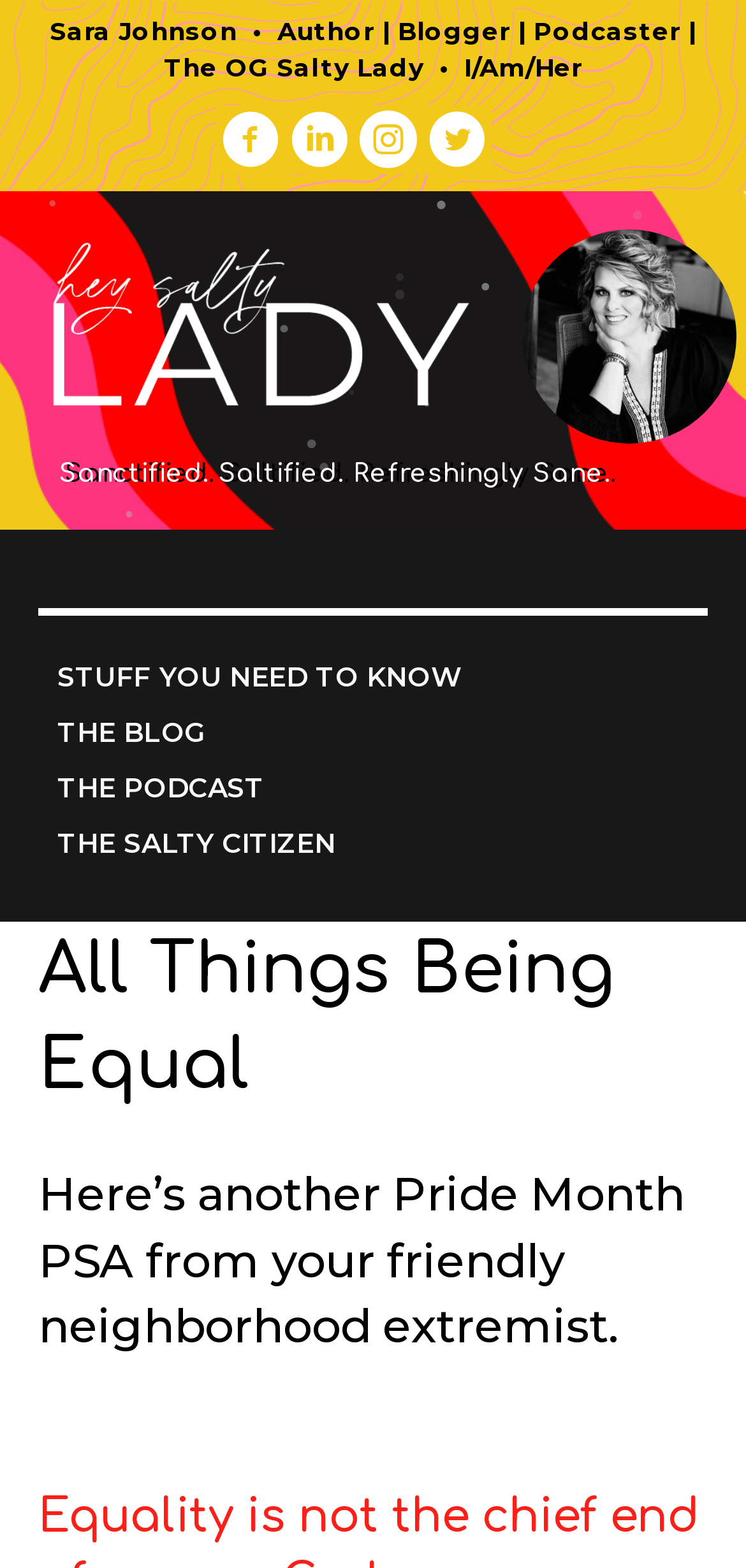How many social media links are available?
Provide a short answer using one word or a brief phrase based on the image.

4